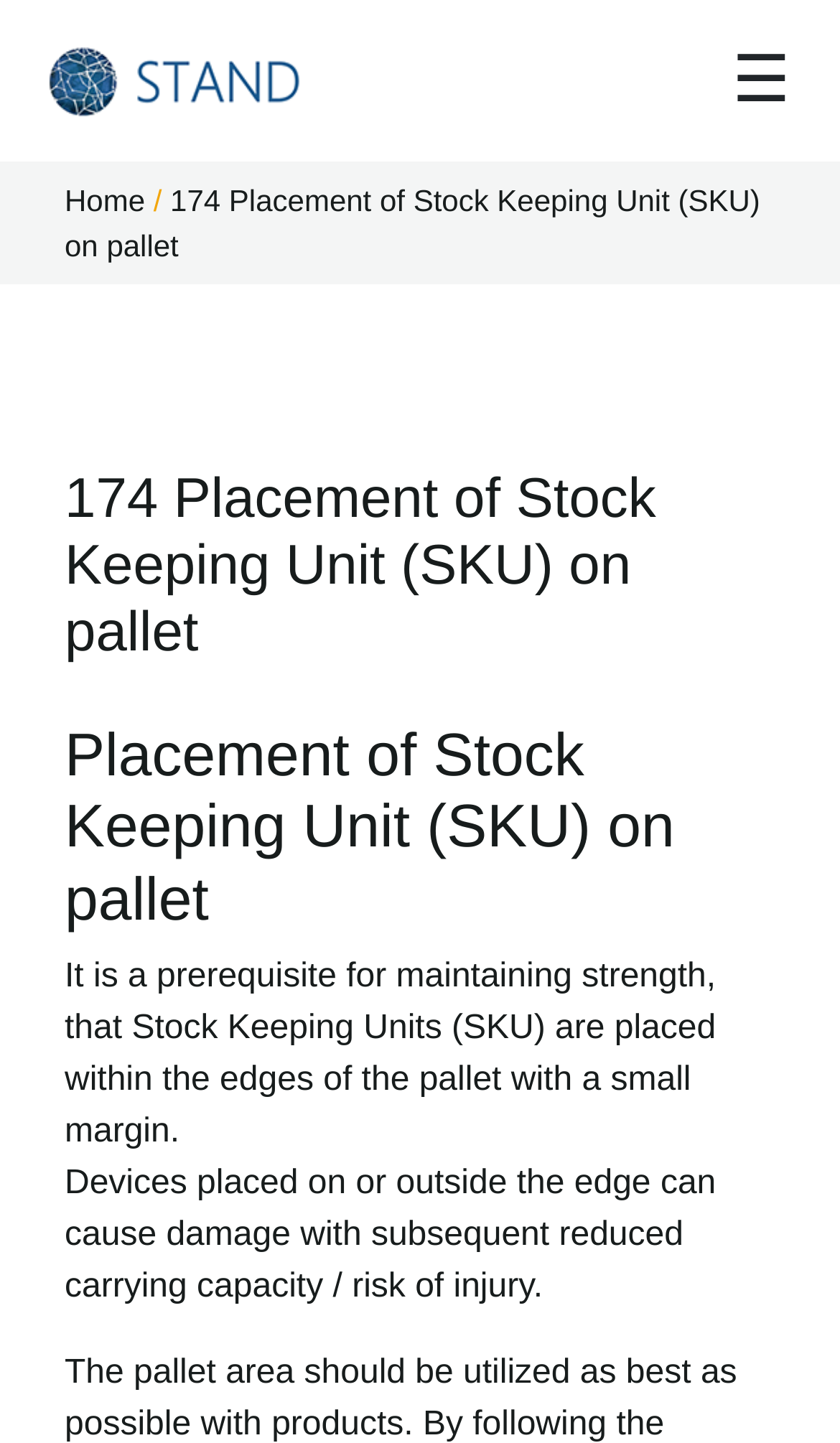Please examine the image and provide a detailed answer to the question: How should SKU be placed on the pallet?

The webpage instructs that Stock Keeping Units (SKU) should be placed within the edges of the pallet with a small margin. This ensures that the devices are safely placed on the pallet and reduces the risk of damage or injury.